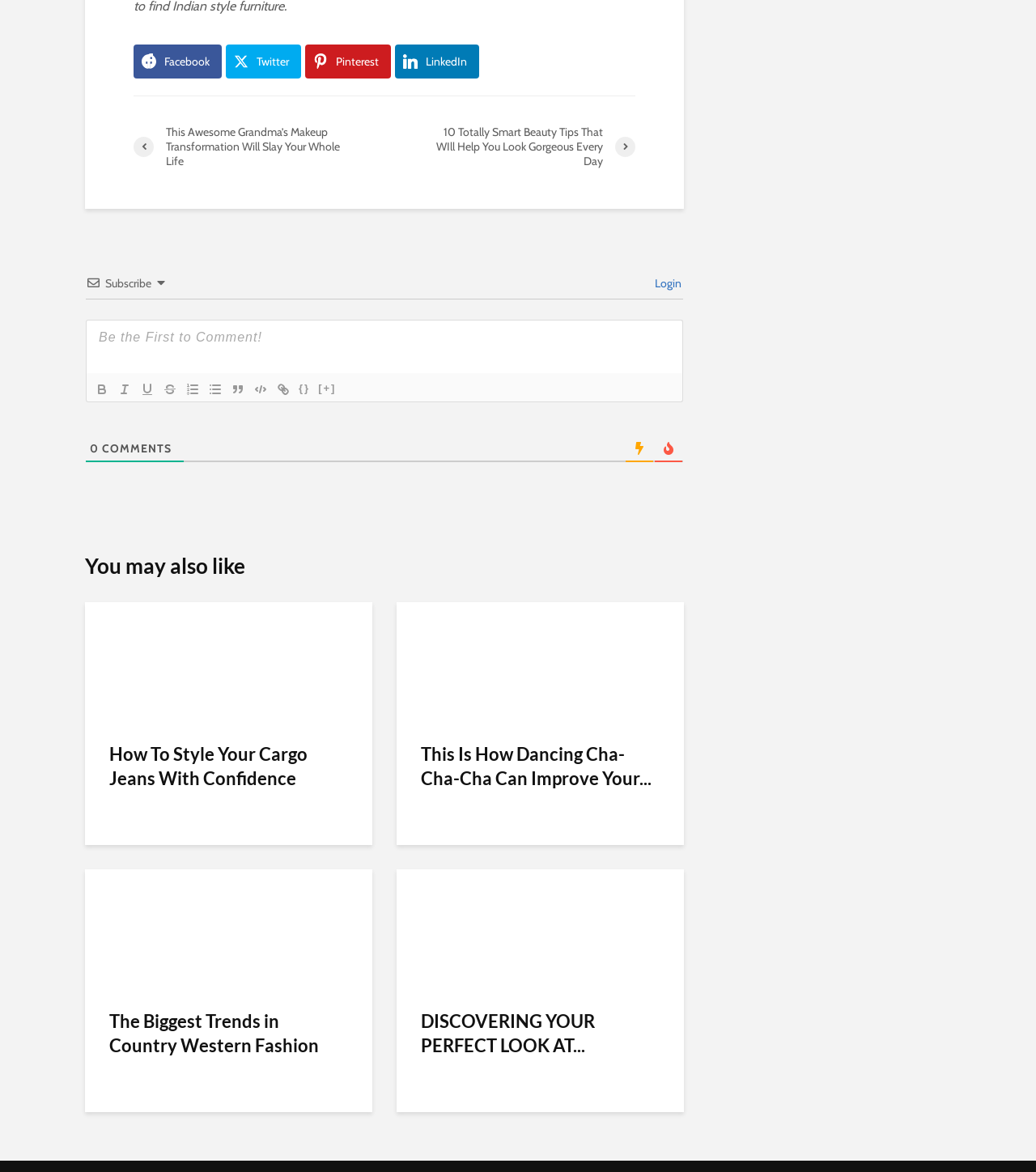Provide a brief response using a word or short phrase to this question:
What is the number of comments indicated on the webpage?

0